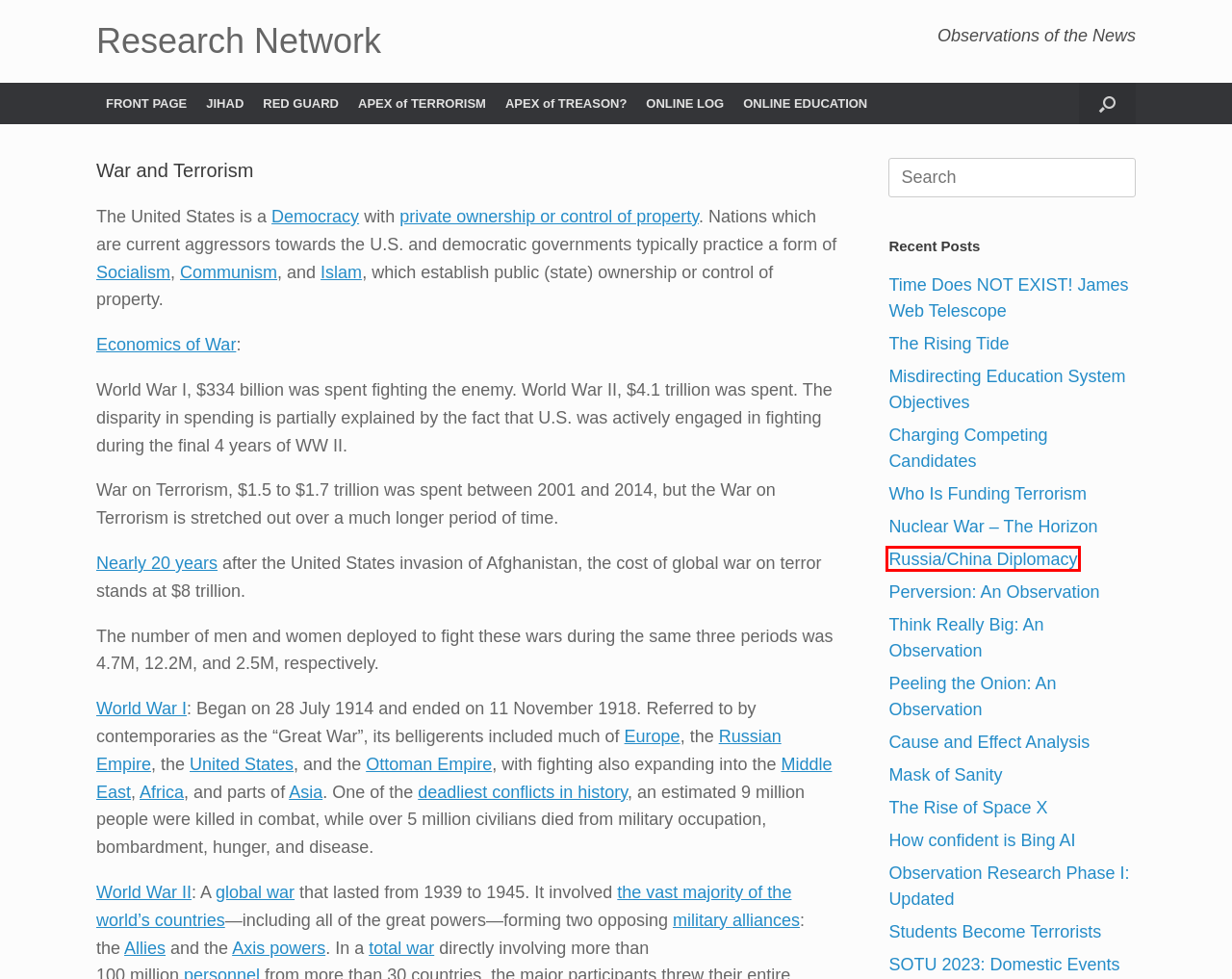Using the screenshot of a webpage with a red bounding box, pick the webpage description that most accurately represents the new webpage after the element inside the red box is clicked. Here are the candidates:
A. Democracy Definition & Meaning - Merriam-Webster
B. Home Page – Research Network
C. Nuclear War – The Horizon – Research Network
D. Mask of Sanity – Research Network
E. Apex of Treason? – Research Network
F. Perversion: An Observation – Research Network
G. Russia/China Diplomacy – Research Network
H. Private property | Britannica

G